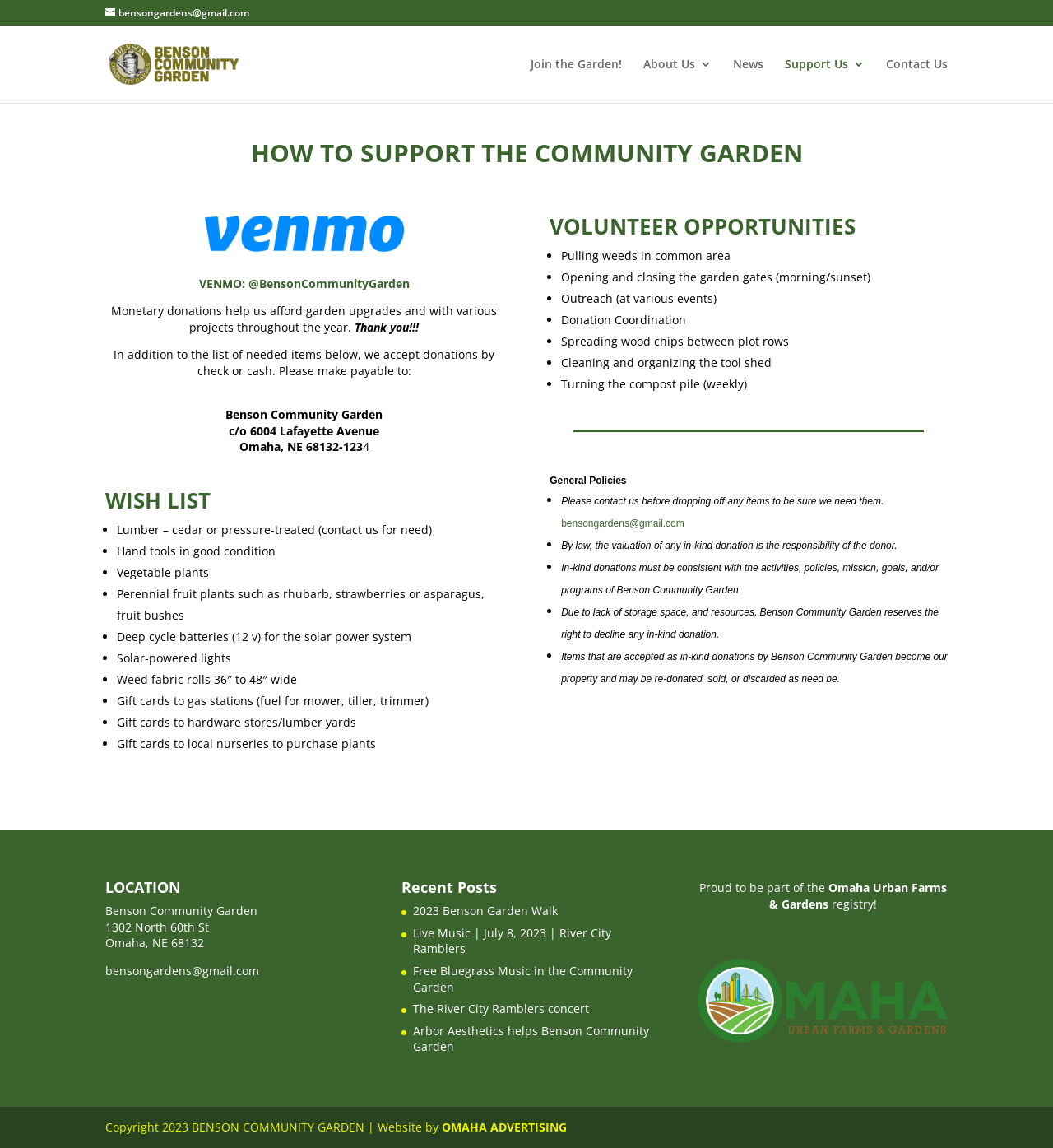Carefully observe the image and respond to the question with a detailed answer:
How can I contact the garden to donate items?

The webpage provides an email address, 'bensongardens@gmail.com', which can be used to contact the garden to discuss donations or other matters.